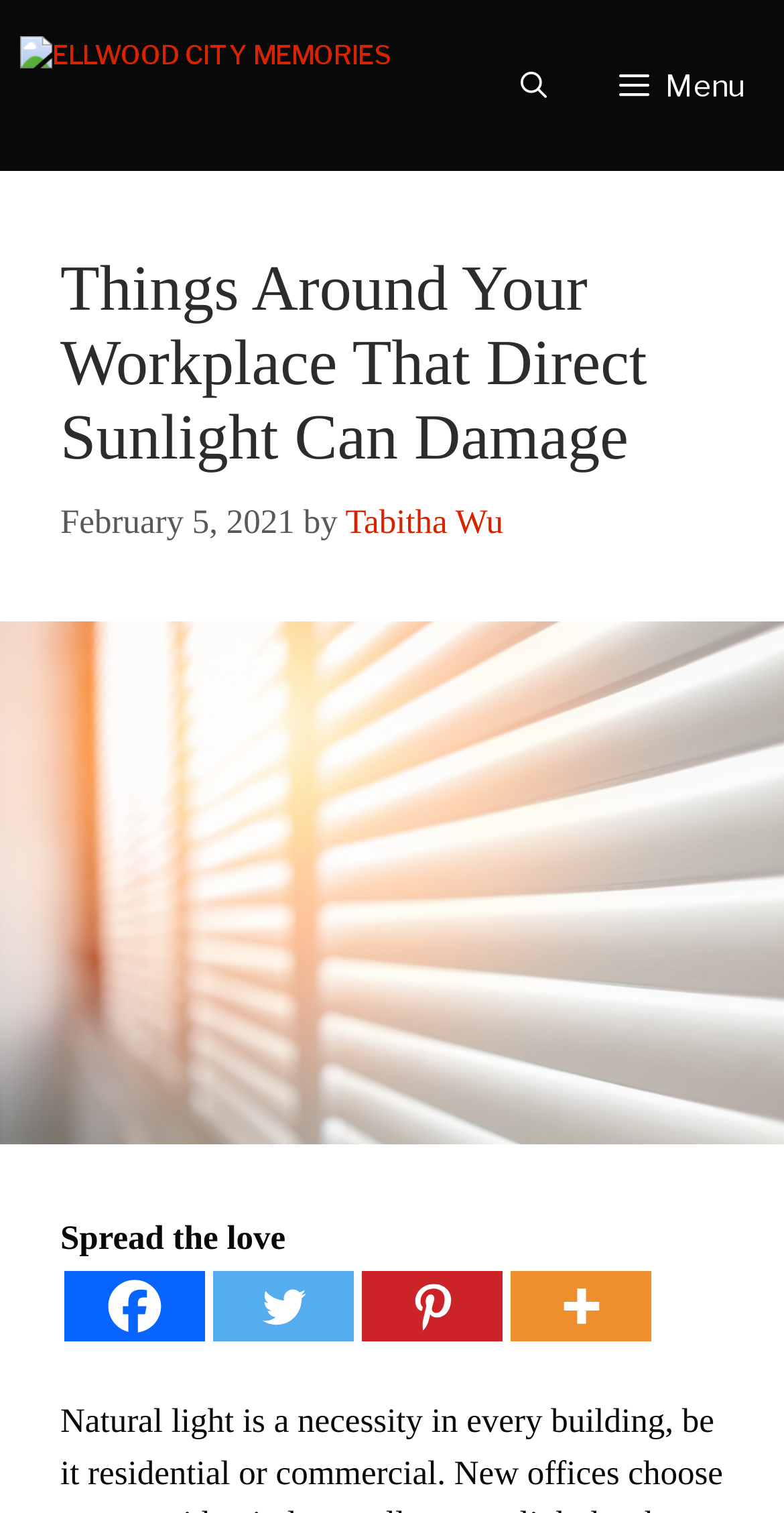Pinpoint the bounding box coordinates of the element that must be clicked to accomplish the following instruction: "Click the menu button". The coordinates should be in the format of four float numbers between 0 and 1, i.e., [left, top, right, bottom].

[0.733, 0.017, 1.0, 0.096]